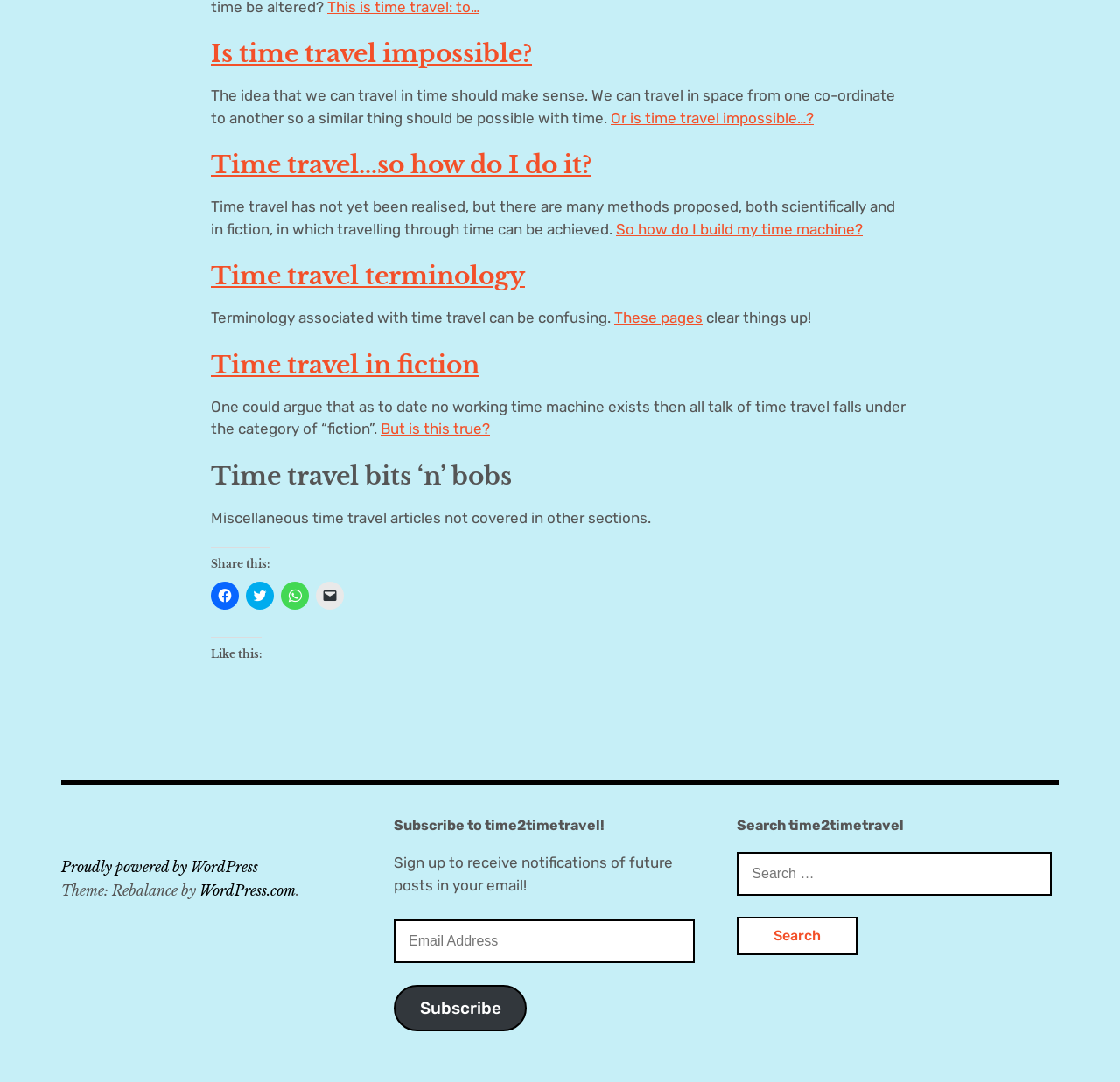Show the bounding box coordinates for the HTML element described as: "Time travel terminology".

[0.188, 0.241, 0.469, 0.27]